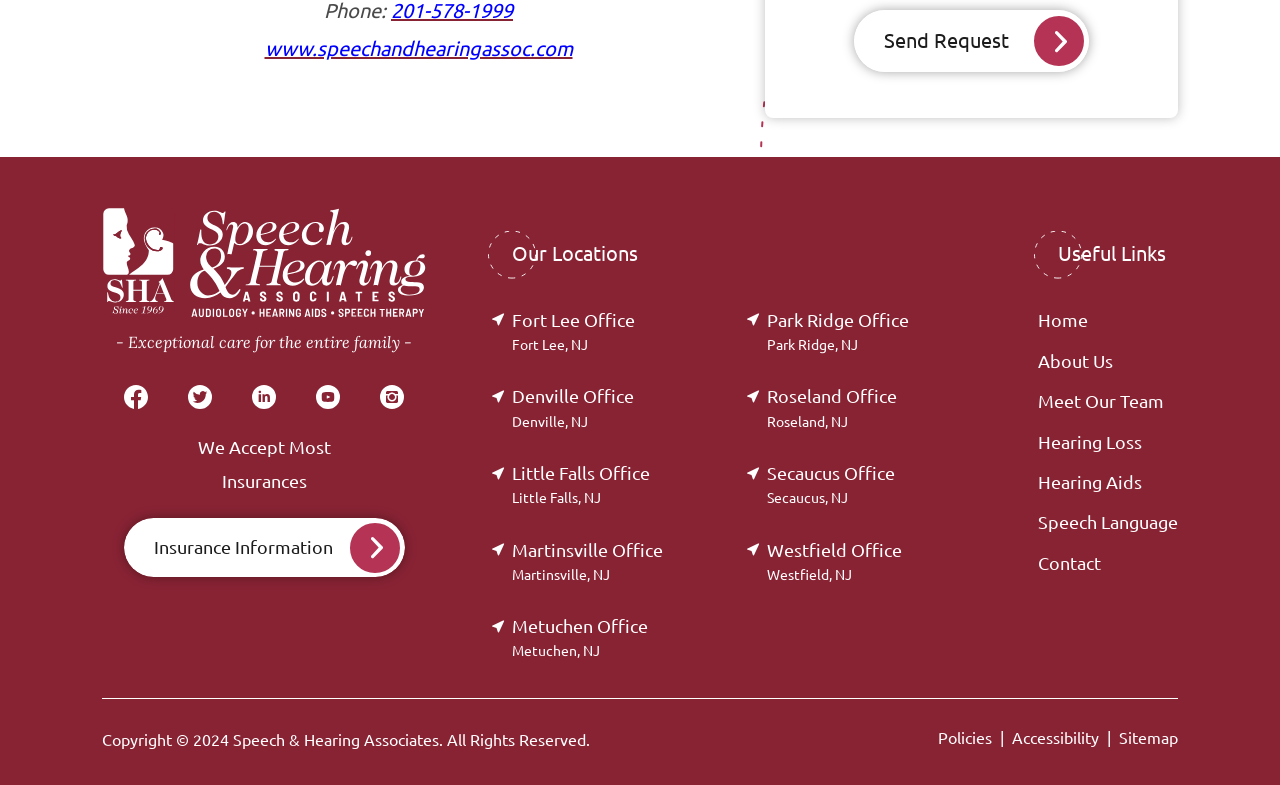Kindly determine the bounding box coordinates for the clickable area to achieve the given instruction: "Learn about insurance information".

[0.097, 0.66, 0.316, 0.736]